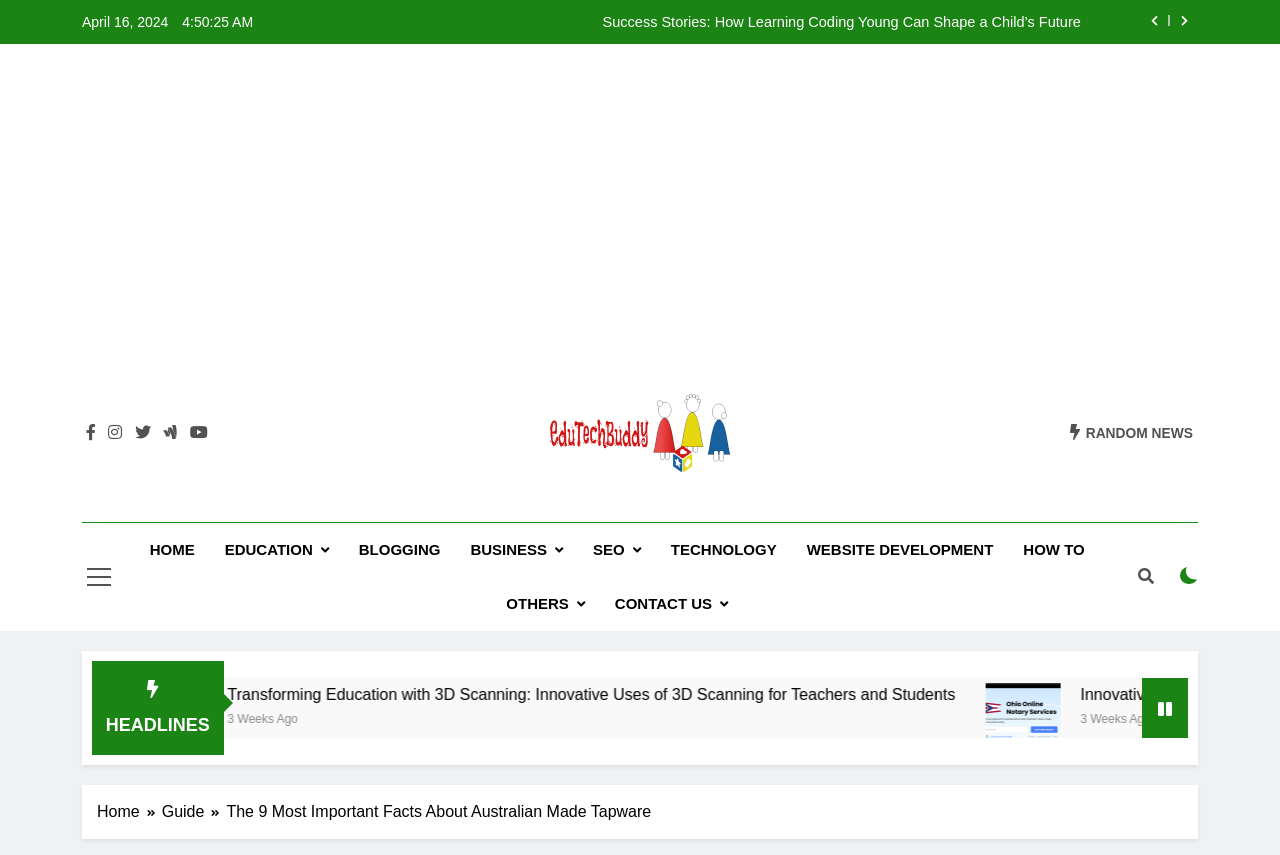Determine the bounding box coordinates of the region to click in order to accomplish the following instruction: "Check the checkbox". Provide the coordinates as four float numbers between 0 and 1, specifically [left, top, right, bottom].

[0.922, 0.663, 0.936, 0.683]